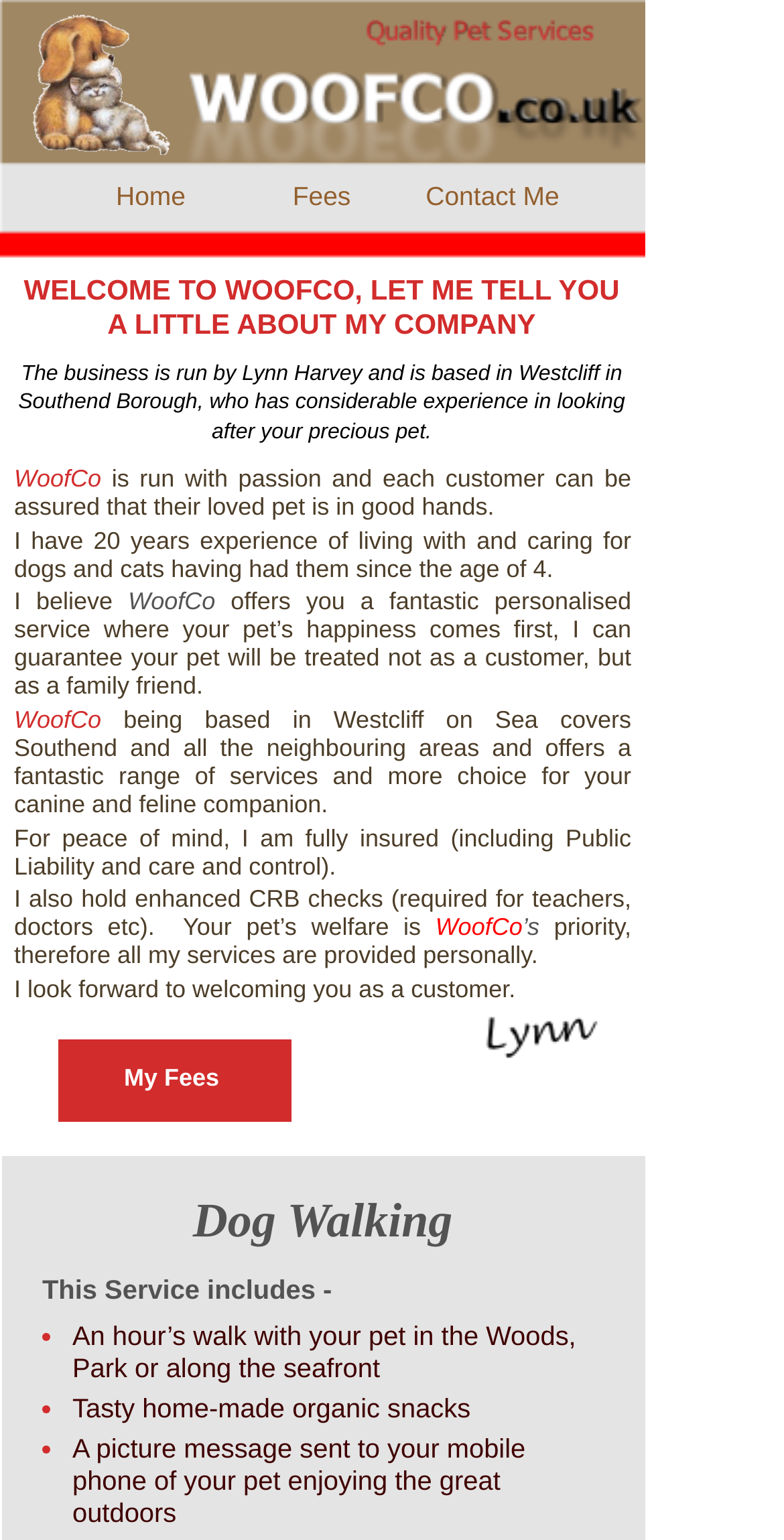Who runs WoofCo?
Use the image to answer the question with a single word or phrase.

Lynn Harvey